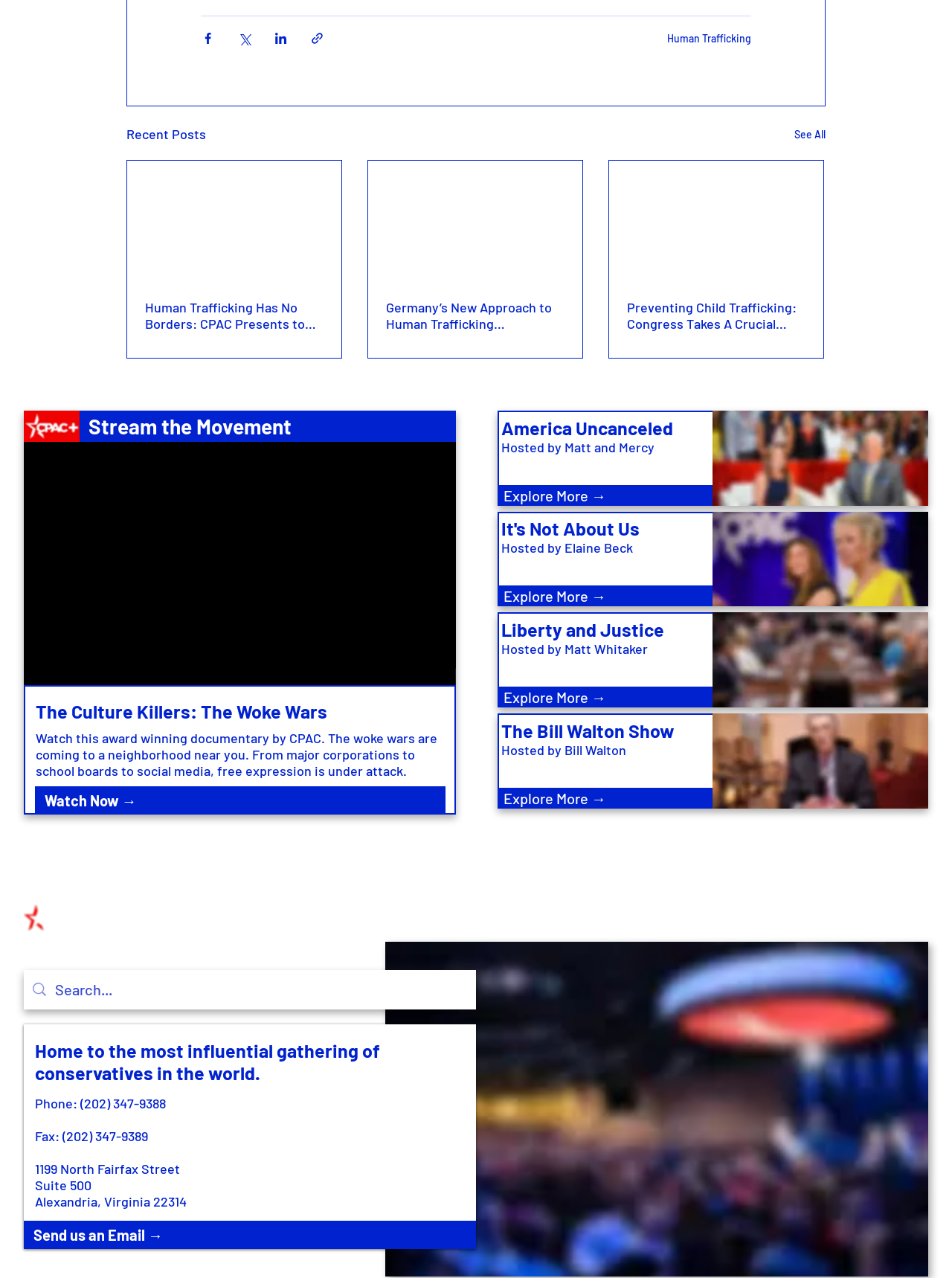Please identify the bounding box coordinates of where to click in order to follow the instruction: "Watch the documentary The Culture Killers".

[0.036, 0.615, 0.468, 0.637]